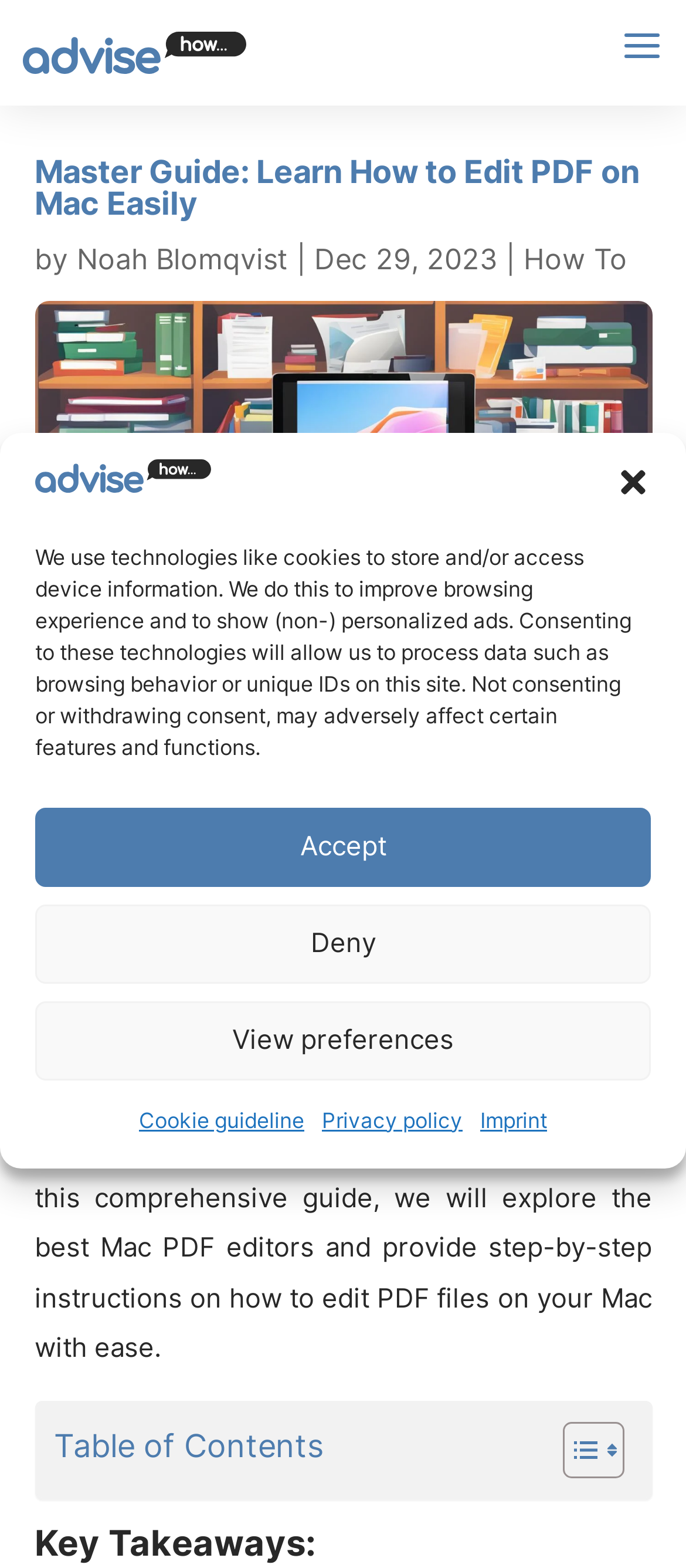Can you specify the bounding box coordinates of the area that needs to be clicked to fulfill the following instruction: "Visit the home page"?

[0.05, 0.439, 0.14, 0.468]